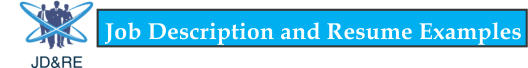What is the purpose of the webpage?
Look at the image and answer the question using a single word or phrase.

resume writing tips